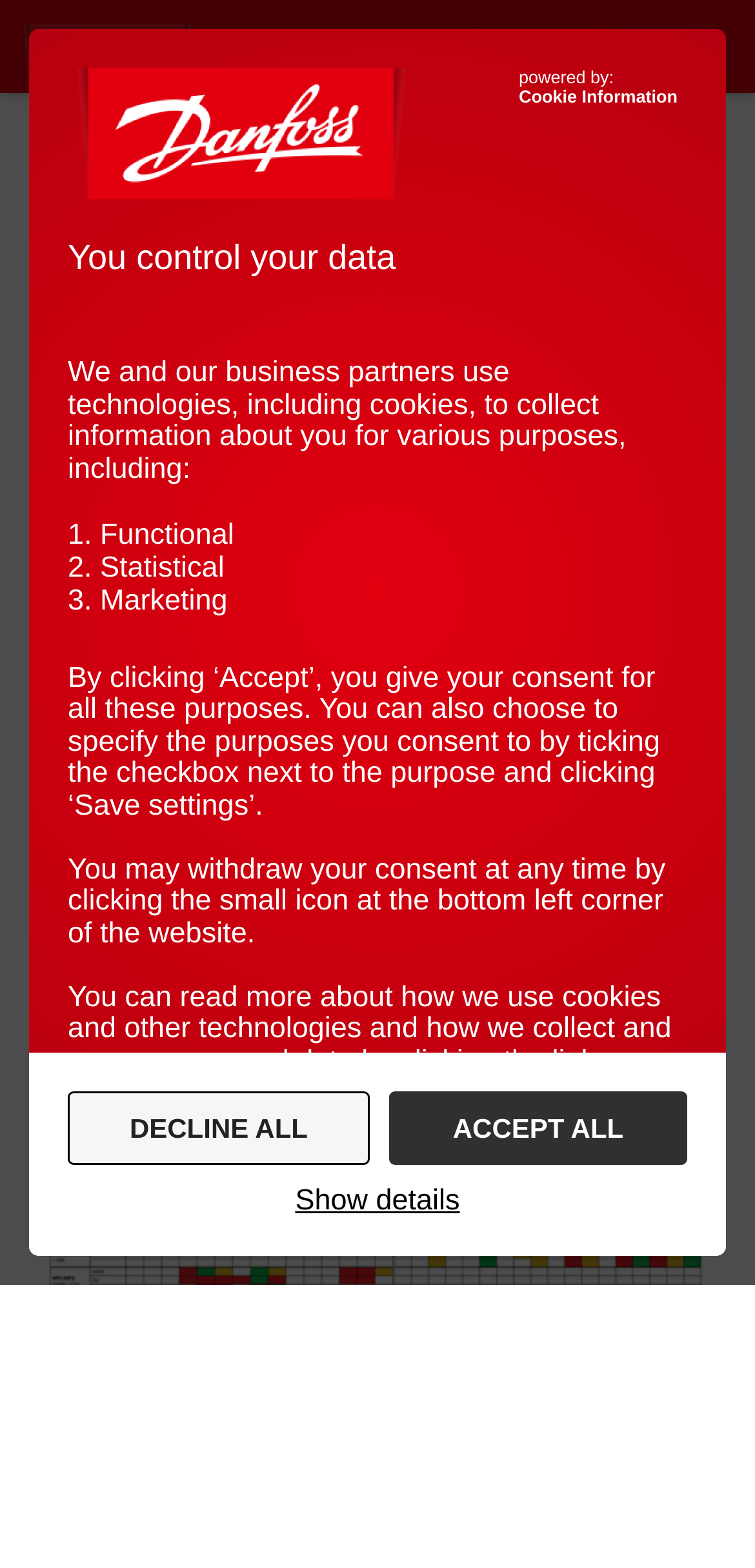Given the description alt="Danfoss", predict the bounding box coordinates of the UI element. Ensure the coordinates are in the format (top-left x, top-left y, bottom-right x, bottom-right y) and all values are between 0 and 1.

[0.026, 0.015, 0.254, 0.059]